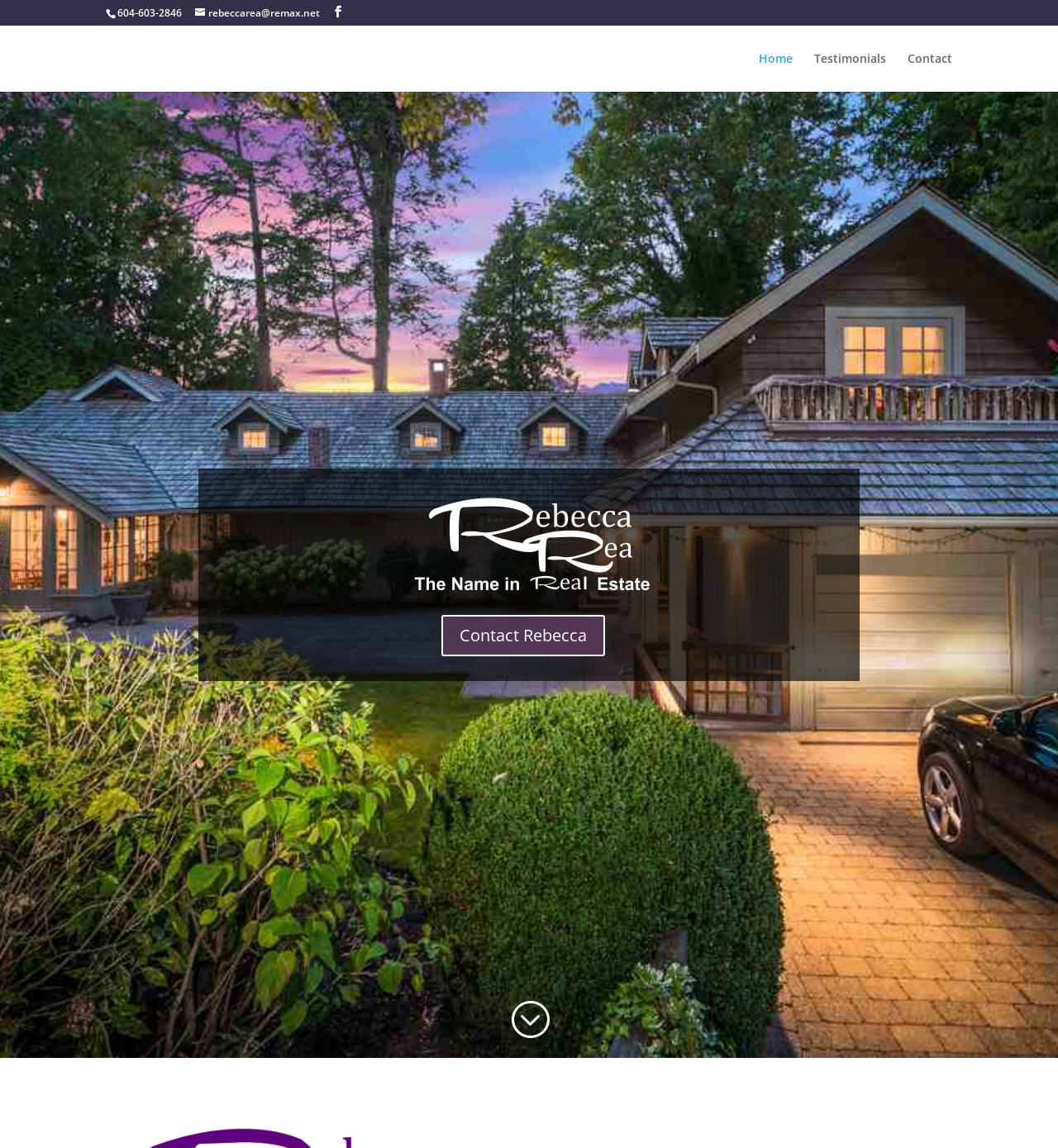Offer an extensive depiction of the webpage and its key elements.

The webpage is about Rebecca Rea, a realtor in Surrey. At the top left, there is a phone number "604-603-2846" displayed. Next to it, there is an email address "rebeccarea@remax.net" and a small icon. 

On the top right, there are three main navigation links: "Home", "Testimonials", and "Contact". 

Below the navigation links, there is a prominent section with a large background image or graphic. On top of this section, there is a call-to-action link "Contact Rebecca" with a small icon. 

At the bottom of the page, there is a small link with a semicolon symbol.